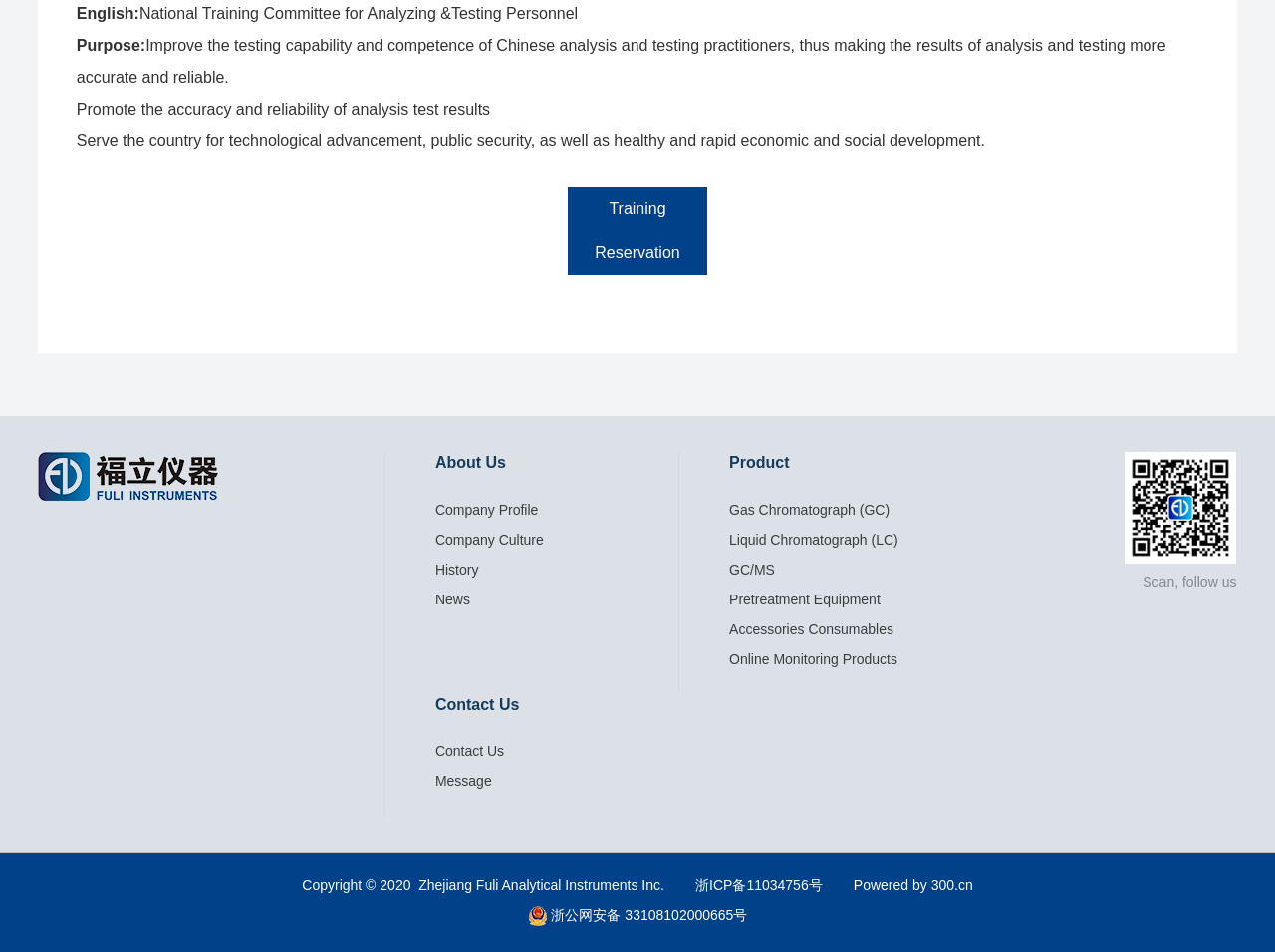Locate the bounding box coordinates of the UI element described by: "Liquid Chromatograph (LC)". Provide the coordinates as four float numbers between 0 and 1, formatted as [left, top, right, bottom].

[0.572, 0.551, 0.771, 0.582]